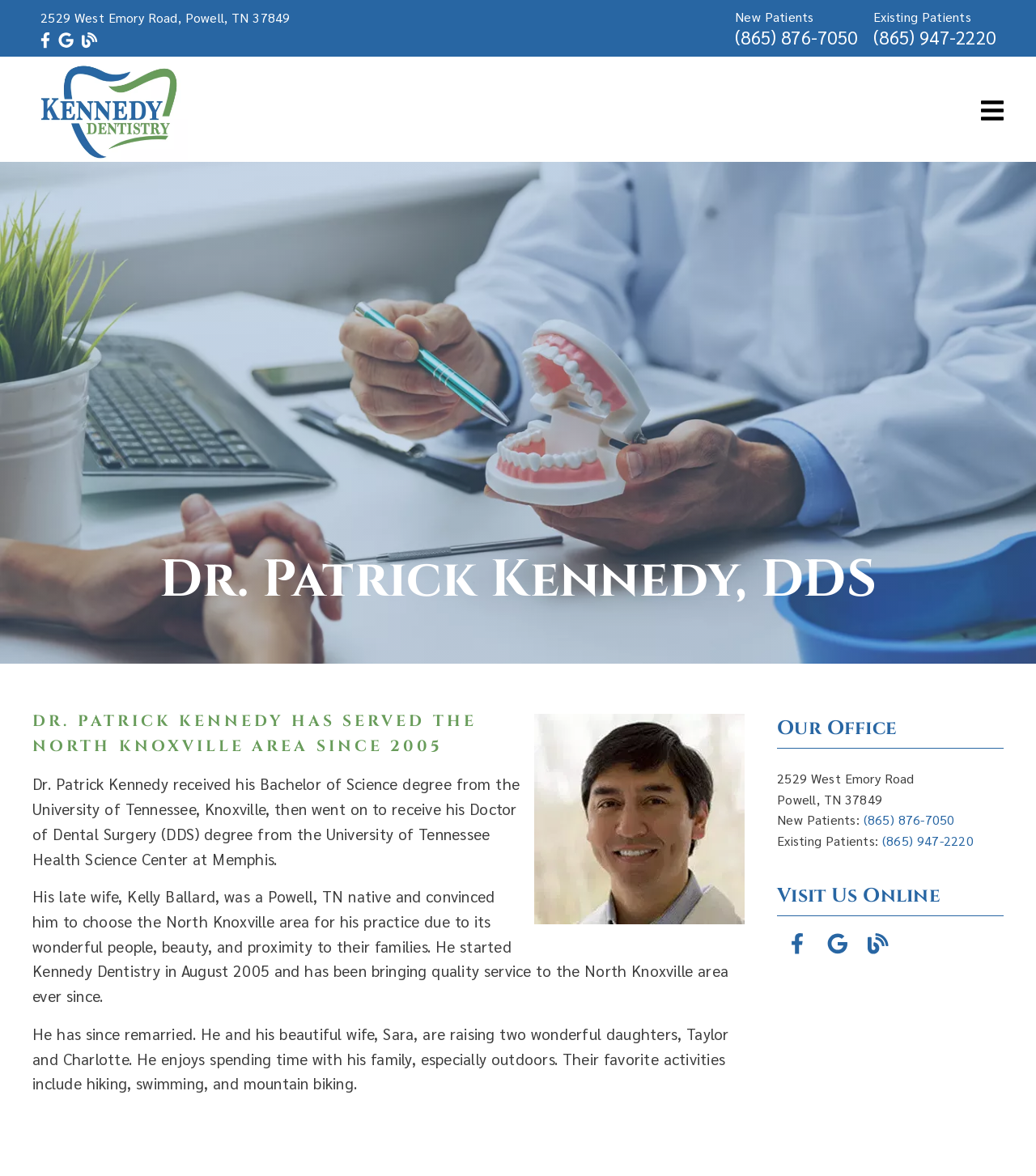What is Dr. Patrick Kennedy's educational background?
Using the picture, provide a one-word or short phrase answer.

University of Tennessee, Knoxville and University of Tennessee Health Science Center at Memphis